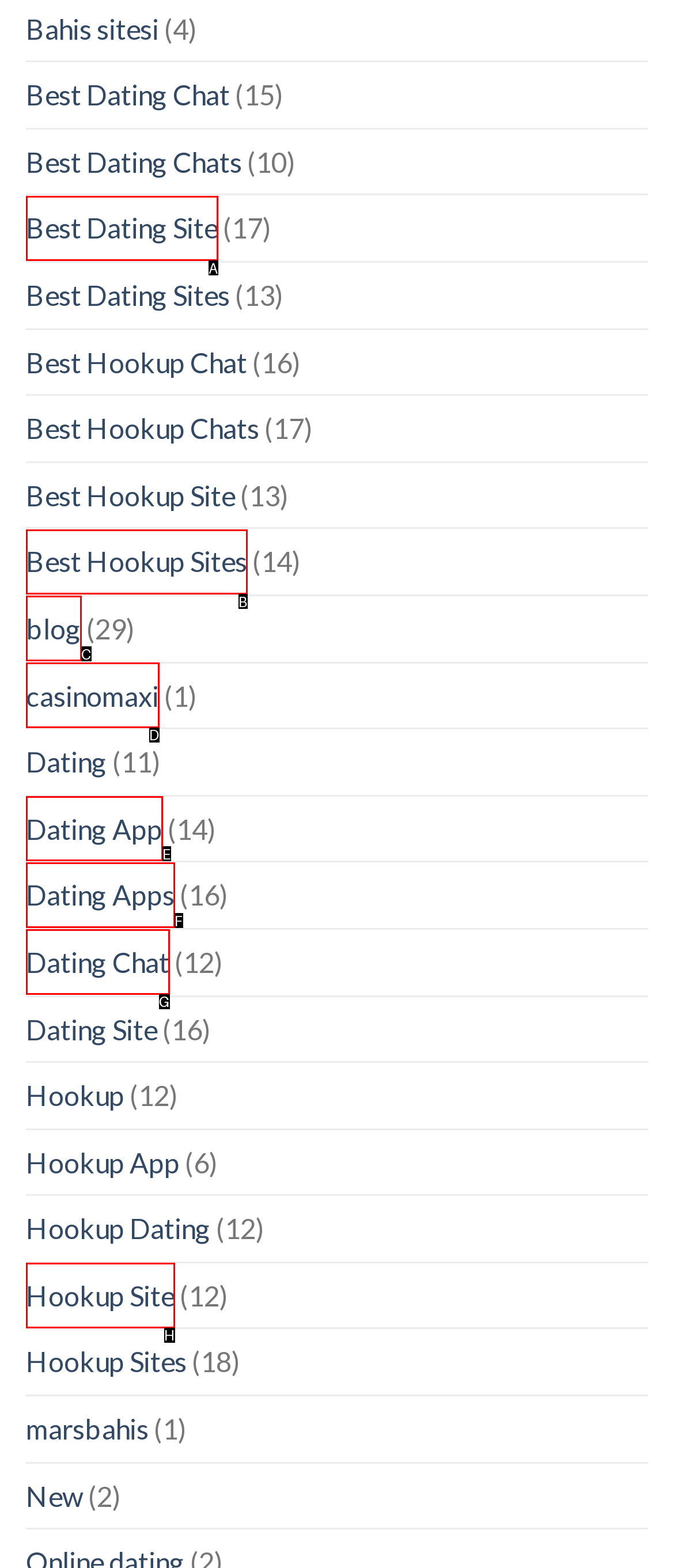Identify which HTML element aligns with the description: Dating Chat
Answer using the letter of the correct choice from the options available.

G